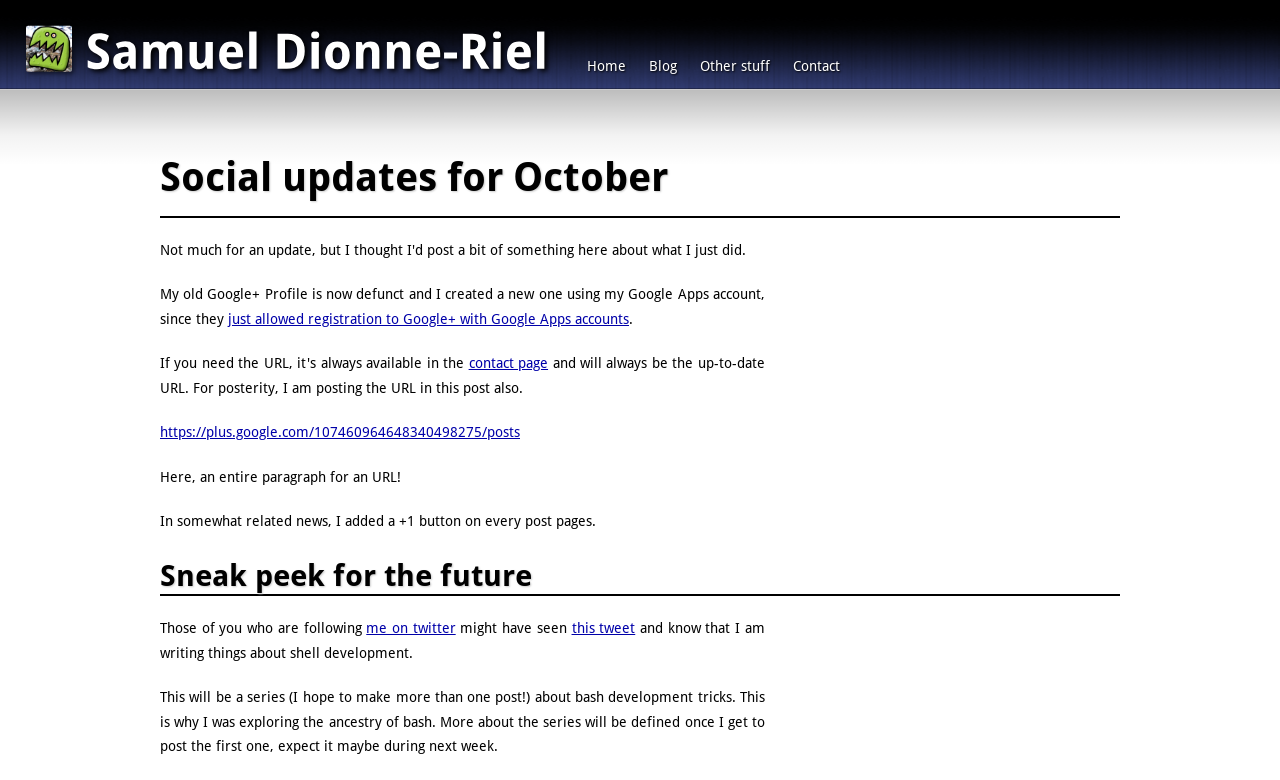Please reply to the following question with a single word or a short phrase:
What social media platform is the author active on?

twitter